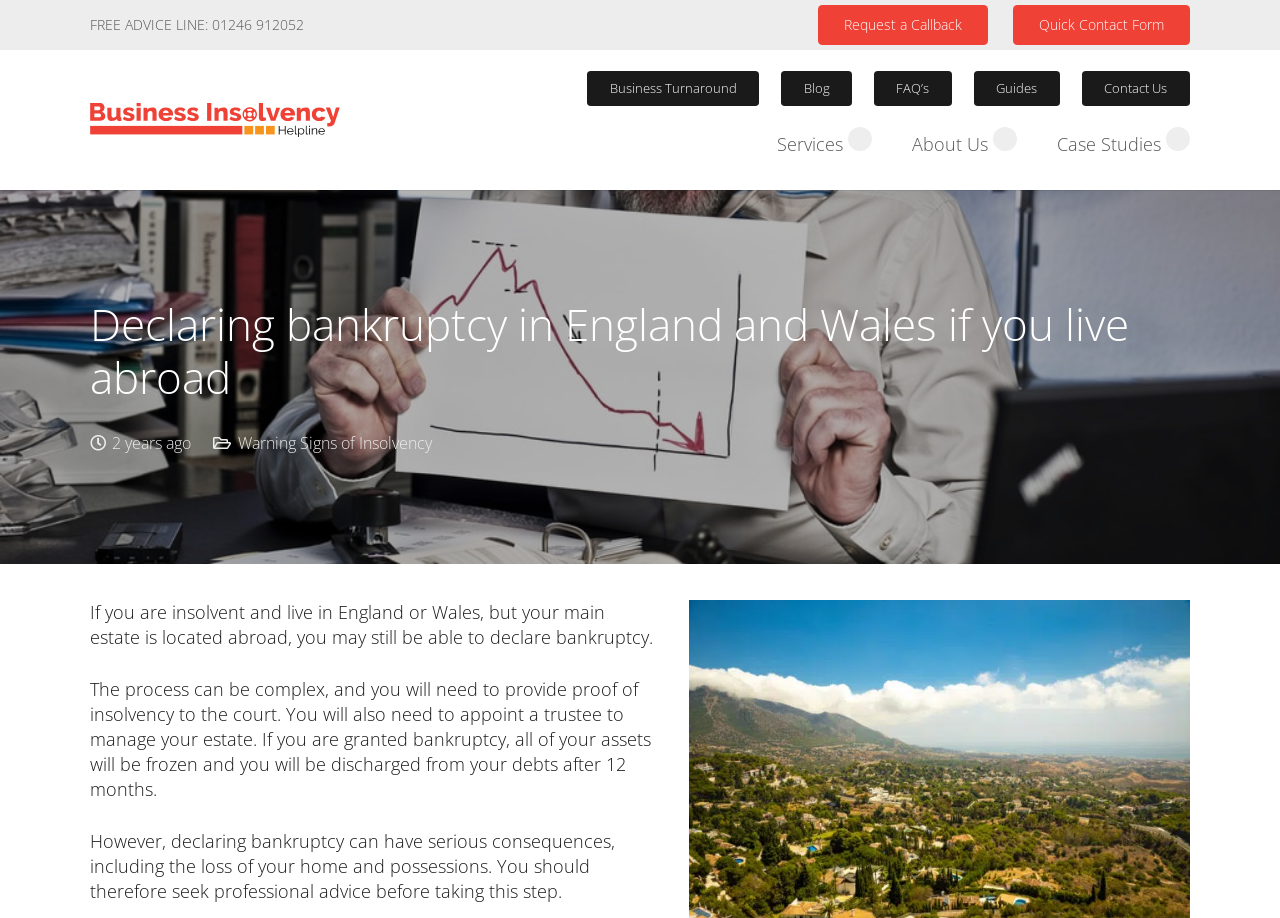Locate the primary headline on the webpage and provide its text.

Declaring bankruptcy in England and Wales if you live abroad